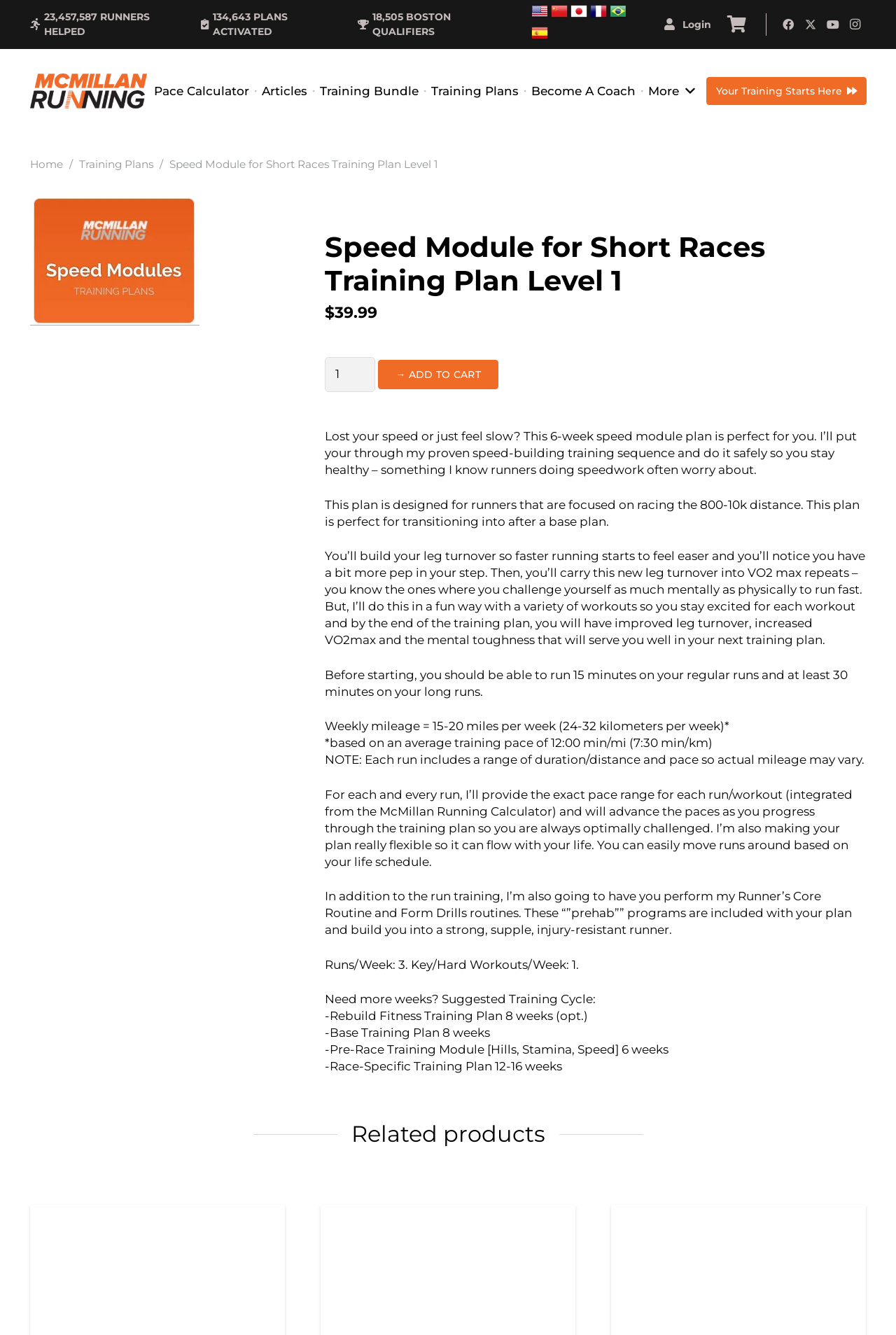Determine the bounding box coordinates of the clickable region to execute the instruction: "Click the 'ADD TO CART' button". The coordinates should be four float numbers between 0 and 1, denoted as [left, top, right, bottom].

[0.422, 0.27, 0.556, 0.292]